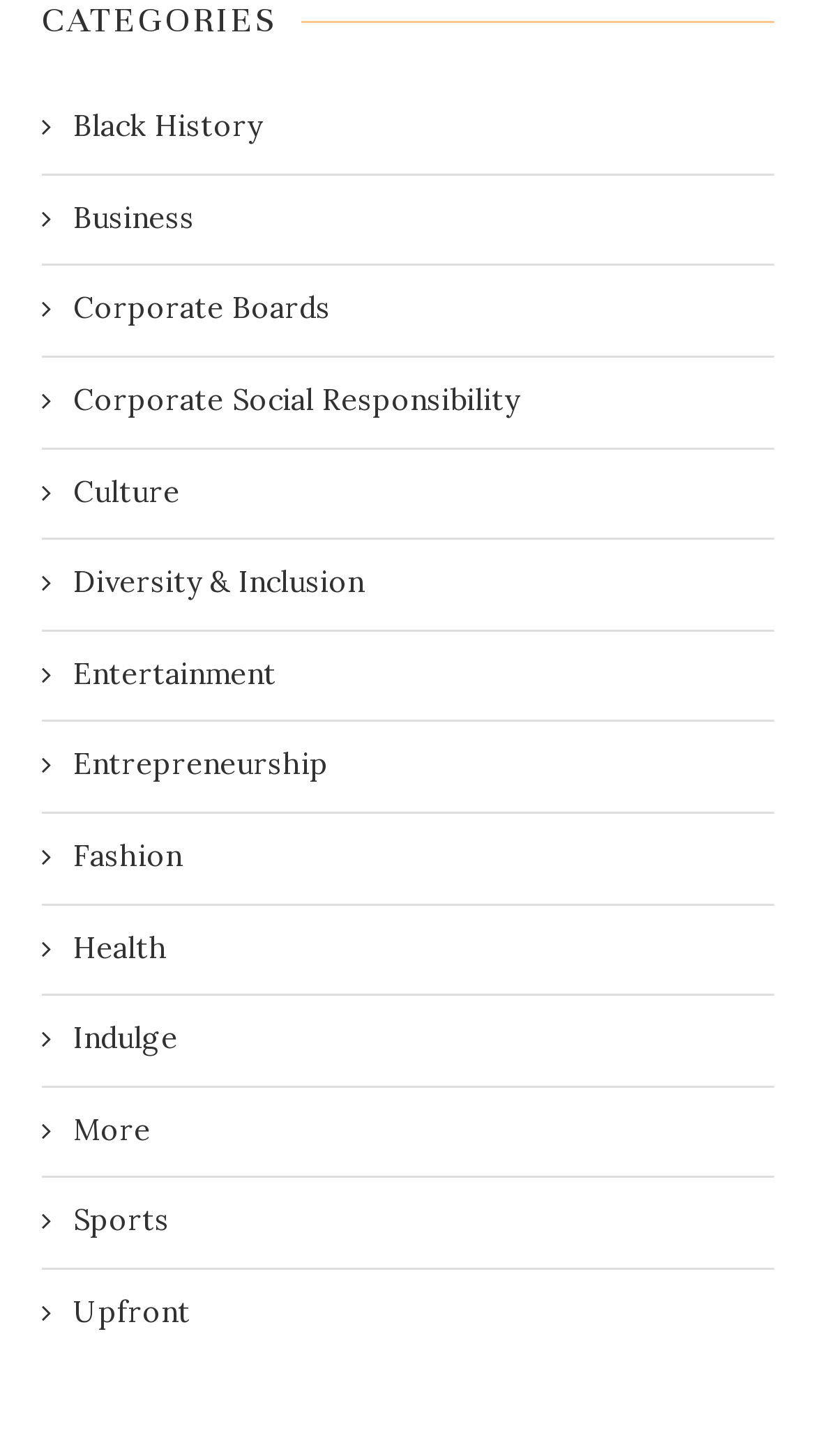Give a succinct answer to this question in a single word or phrase: 
What is the first category listed?

Black History